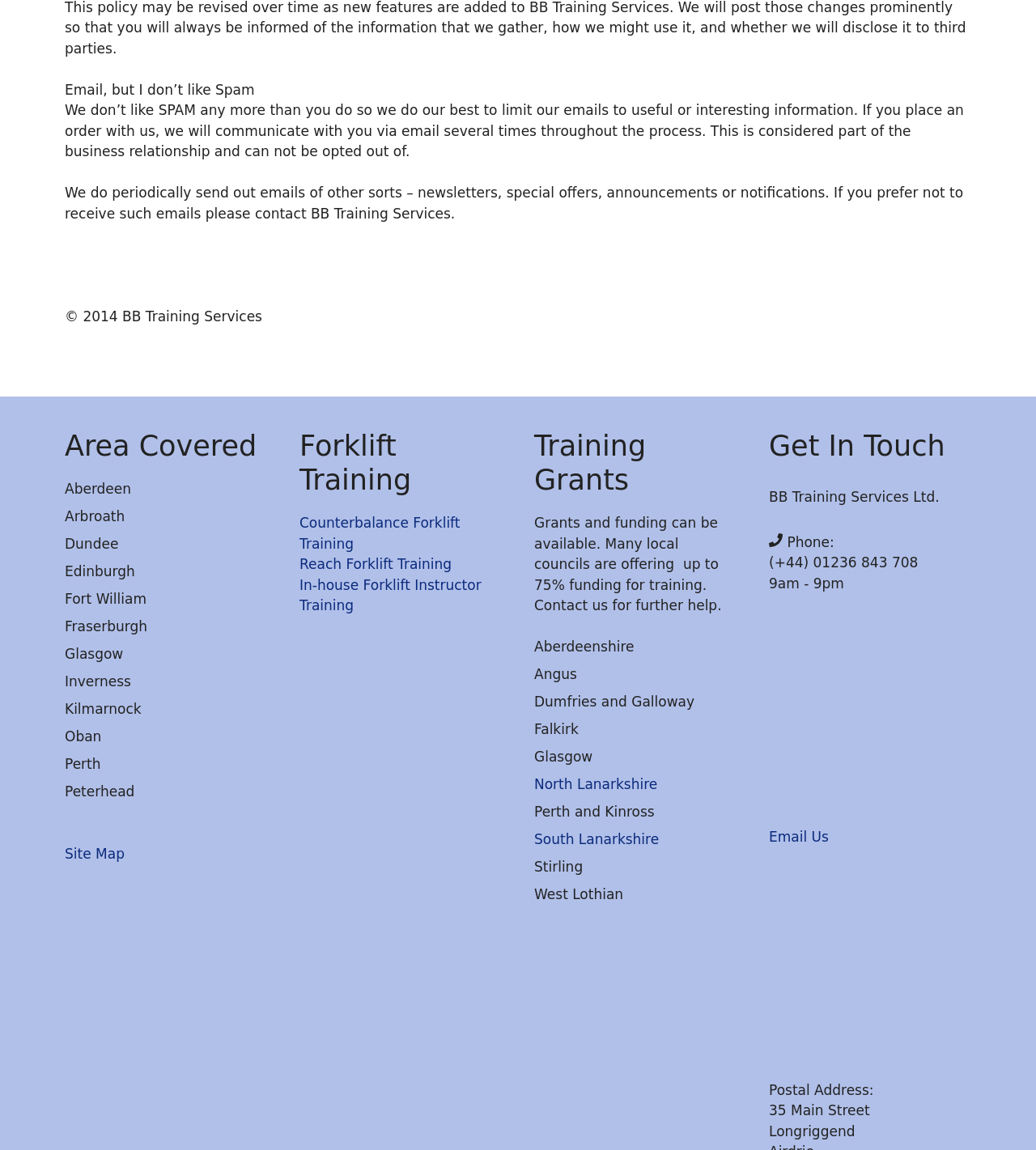What is the company's phone number?
Provide a detailed answer to the question, using the image to inform your response.

The company's phone number is (+44) 01236 843 708, as listed in the 'Get In Touch' section.